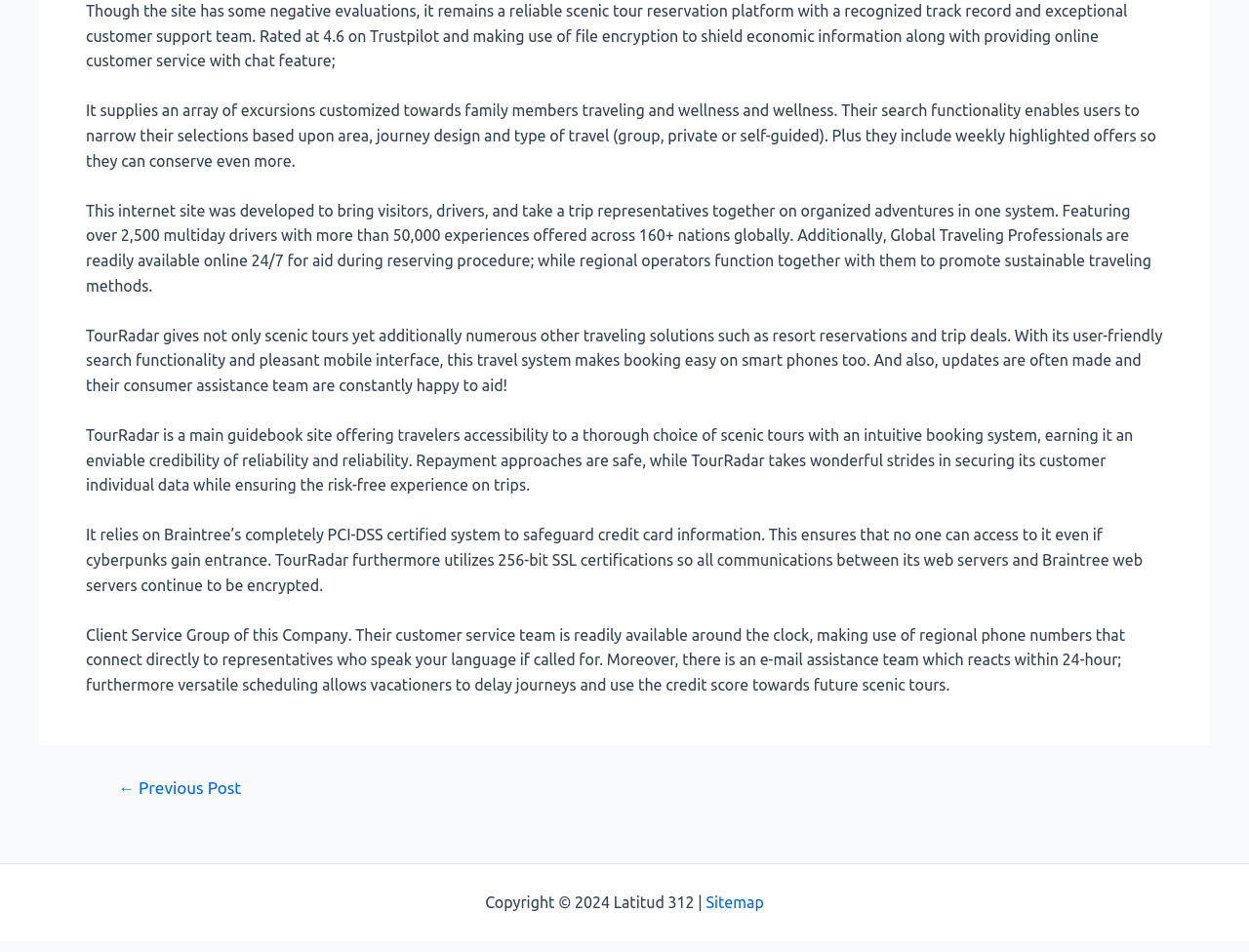Refer to the element description ← Previous Post and identify the corresponding bounding box in the screenshot. Format the coordinates as (top-left x, top-left y, bottom-right x, bottom-right y) with values in the range of 0 to 1.

[0.074, 0.818, 0.213, 0.836]